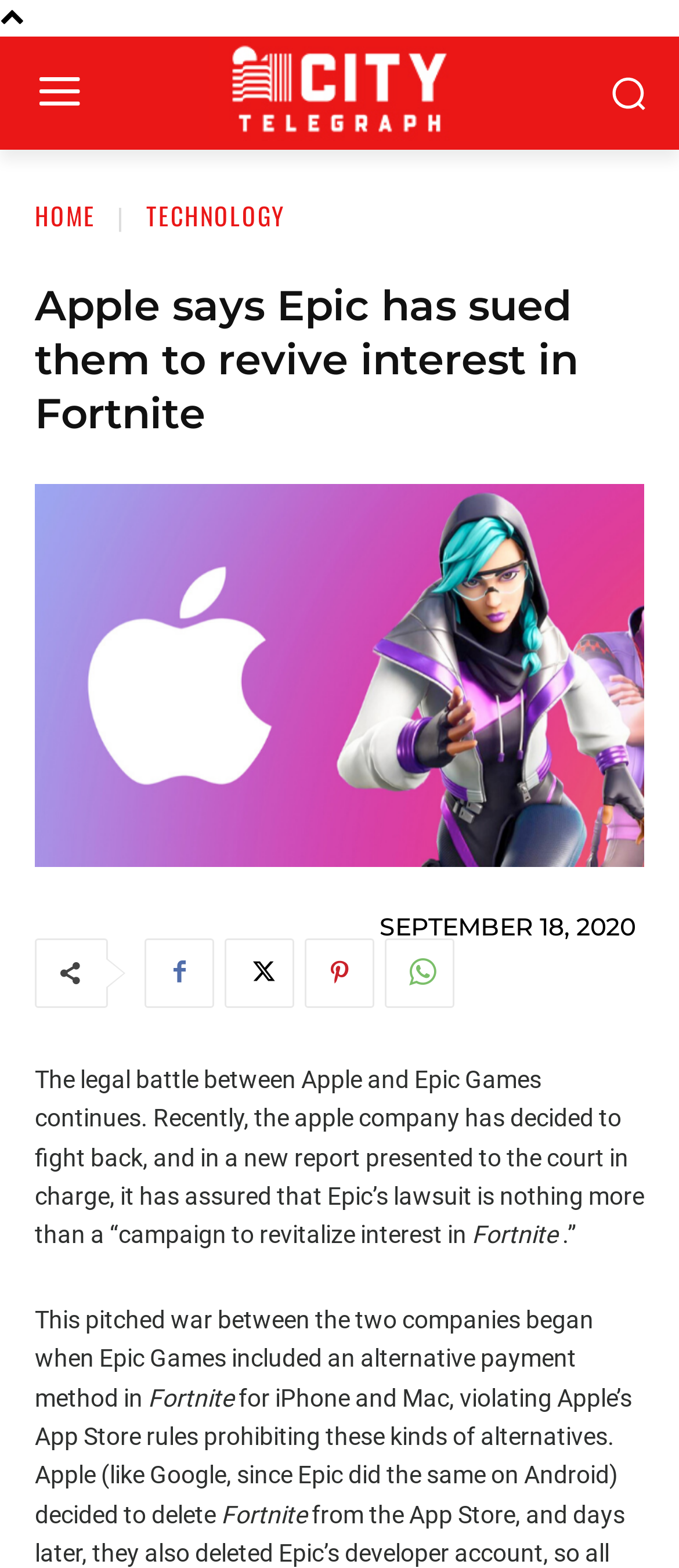What is the reason for Apple's action against Epic Games?
Based on the visual, give a brief answer using one word or a short phrase.

violating App Store rules